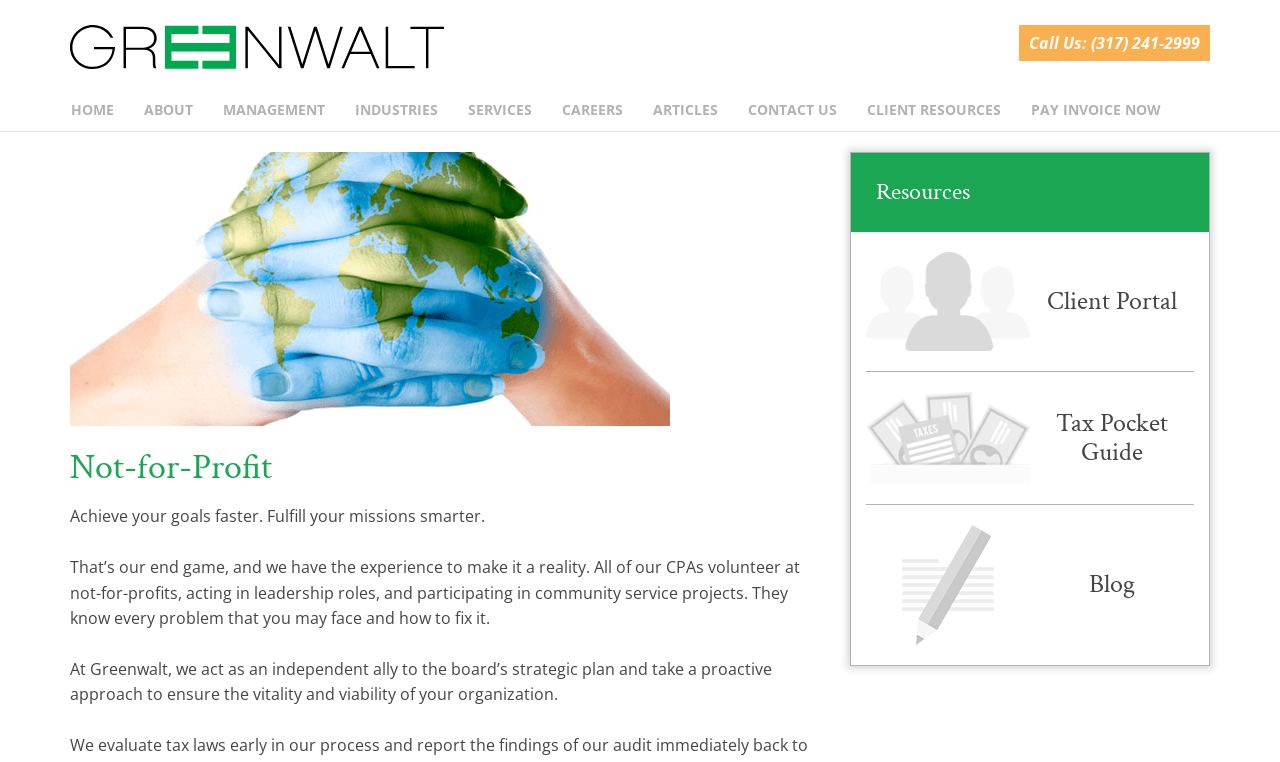Bounding box coordinates should be in the format (top-left x, top-left y, bottom-right x, bottom-right y) and all values should be floating point numbers between 0 and 1. Determine the bounding box coordinate for the UI element described as: Pay Invoice Now

[0.794, 0.118, 0.919, 0.171]